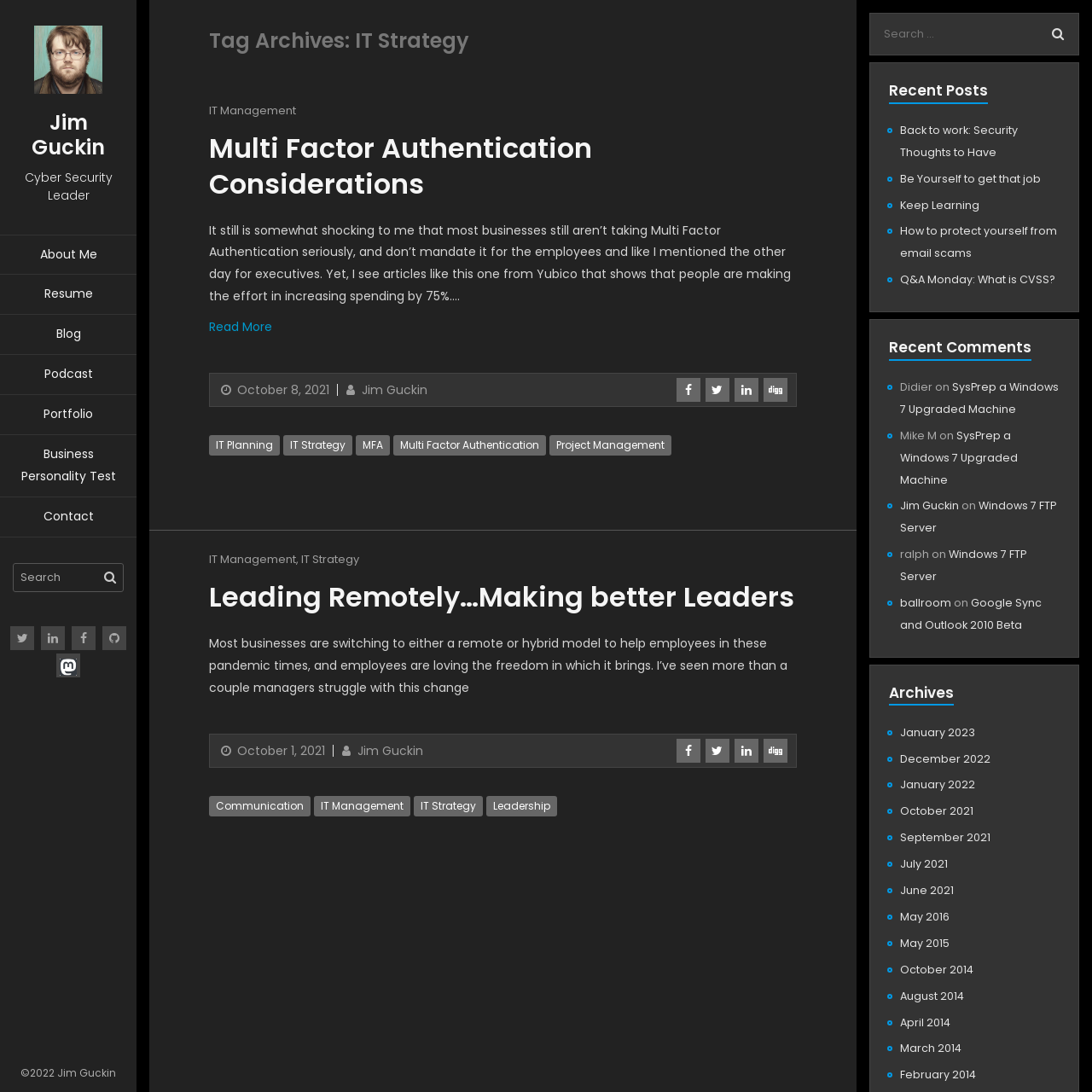Provide a one-word or short-phrase response to the question:
What is the name of the cyber security leader?

Jim Guckin